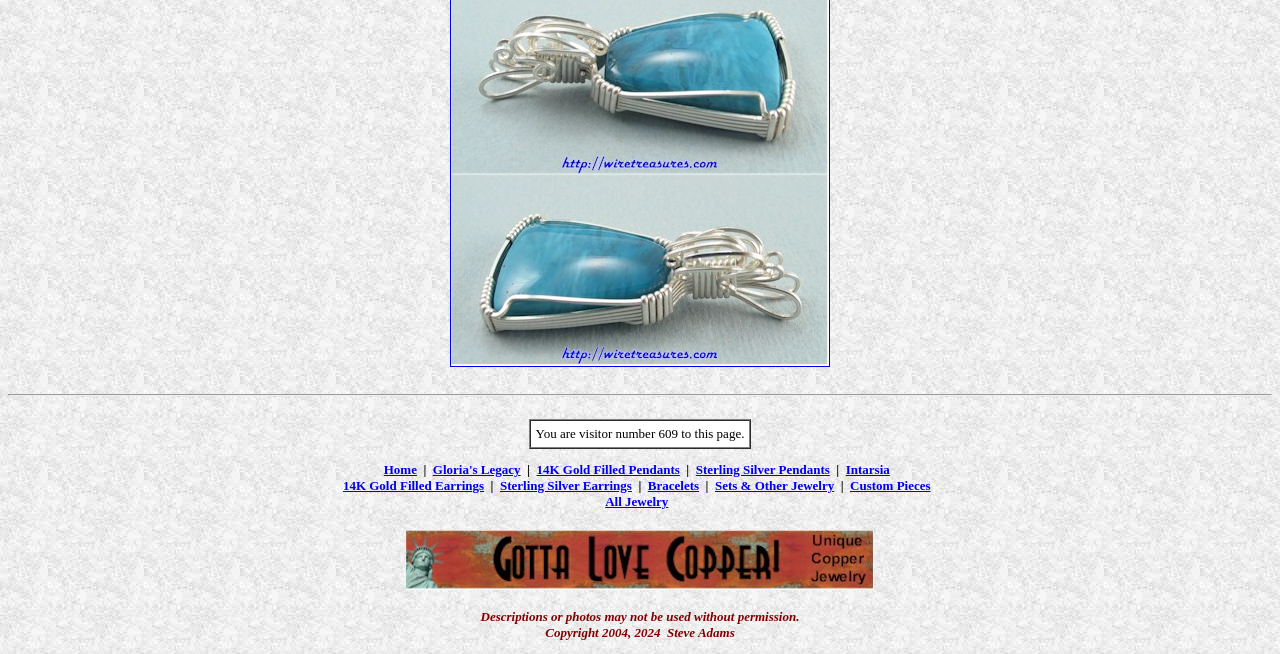Using the provided description: "Sterling Silver Pendants", find the bounding box coordinates of the corresponding UI element. The output should be four float numbers between 0 and 1, in the format [left, top, right, bottom].

[0.544, 0.707, 0.648, 0.73]